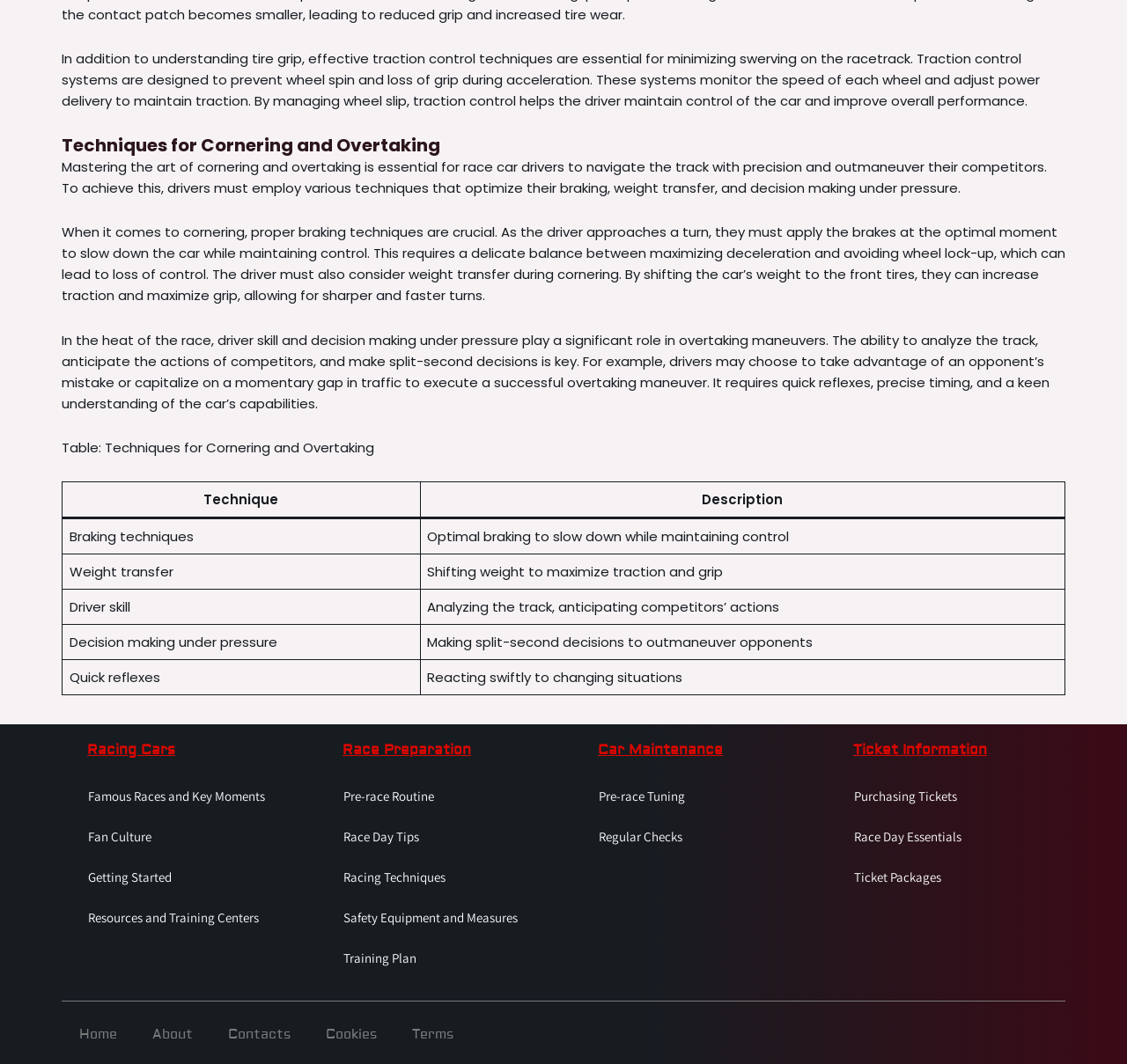Predict the bounding box coordinates of the area that should be clicked to accomplish the following instruction: "Read about 'Car Maintenance'". The bounding box coordinates should consist of four float numbers between 0 and 1, i.e., [left, top, right, bottom].

[0.53, 0.697, 0.711, 0.713]